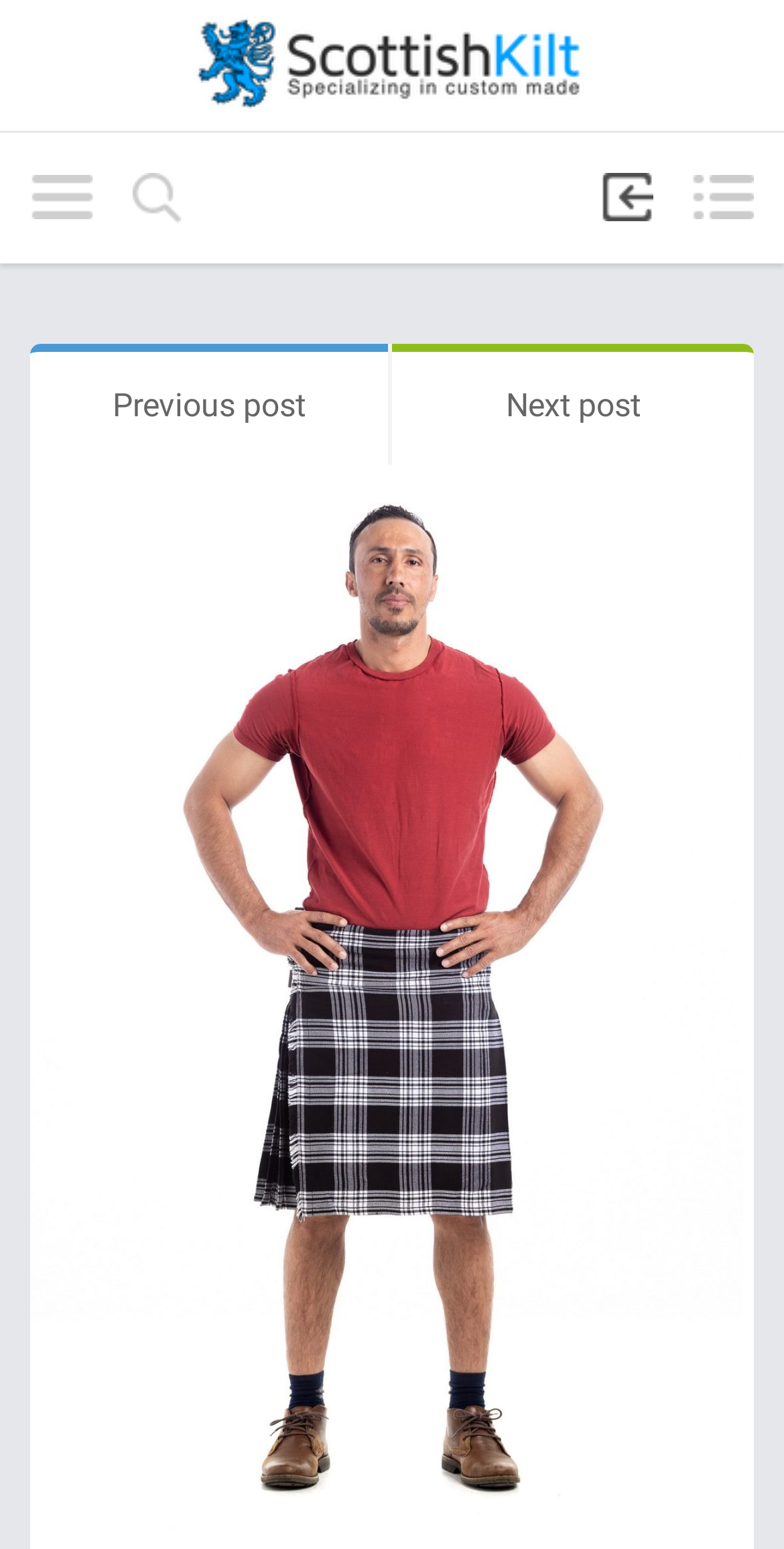What is the first navigation link?
Look at the screenshot and respond with a single word or phrase.

Categories